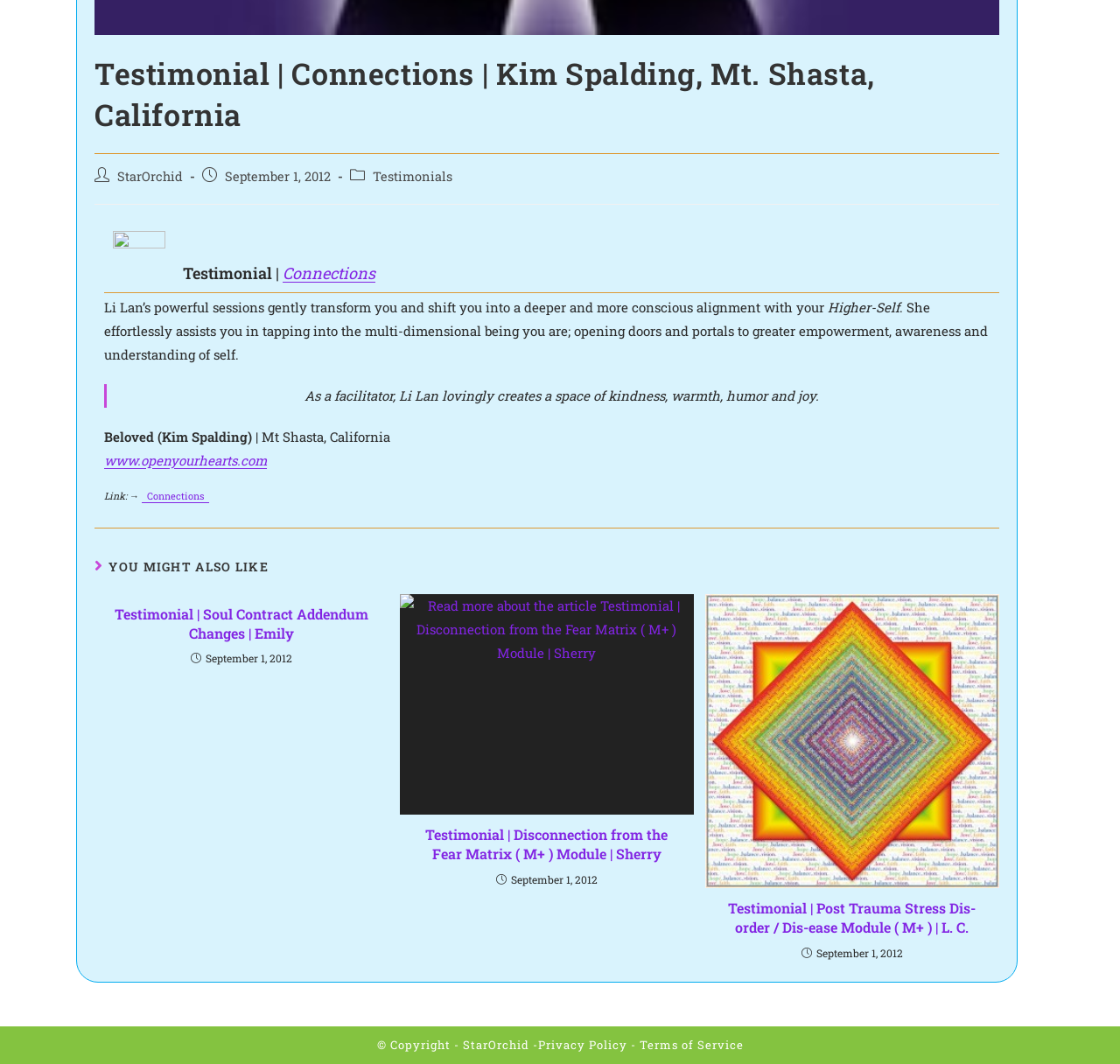Please reply to the following question with a single word or a short phrase:
What is the author of the post?

StarOrchid